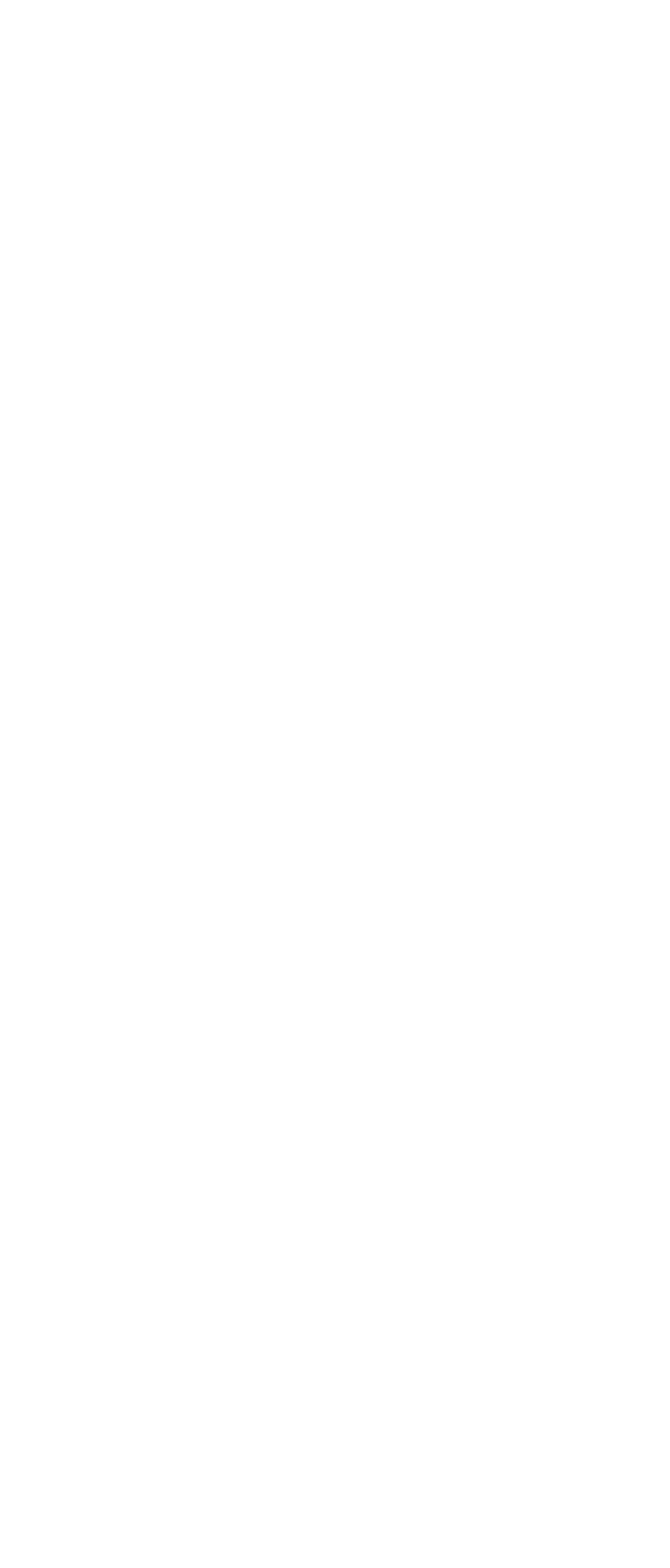Identify the bounding box coordinates of the section that should be clicked to achieve the task described: "Read about Accessibility Testing".

[0.038, 0.9, 0.336, 0.917]